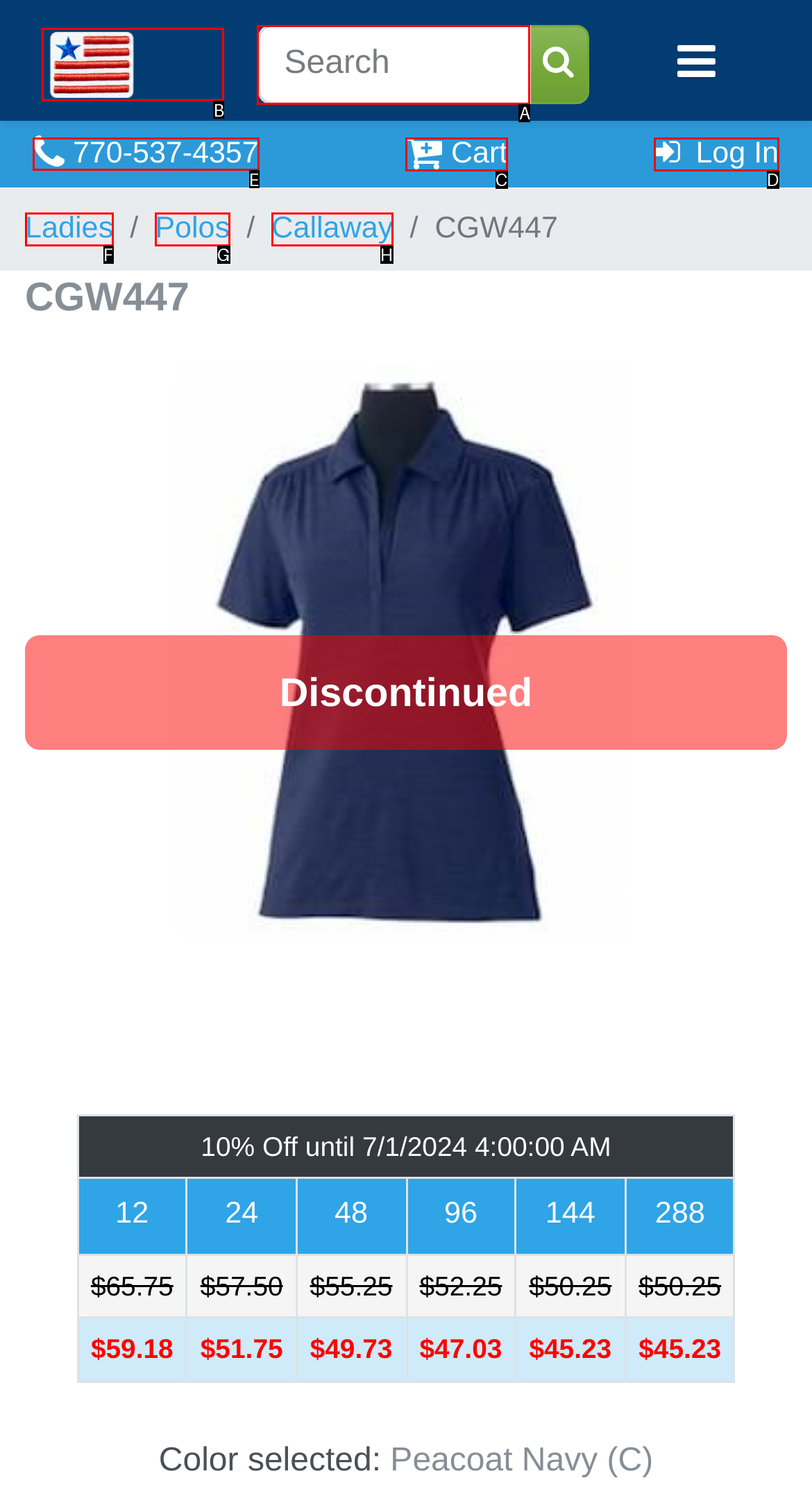Identify the HTML element to select in order to accomplish the following task: Call for assistance
Reply with the letter of the chosen option from the given choices directly.

E